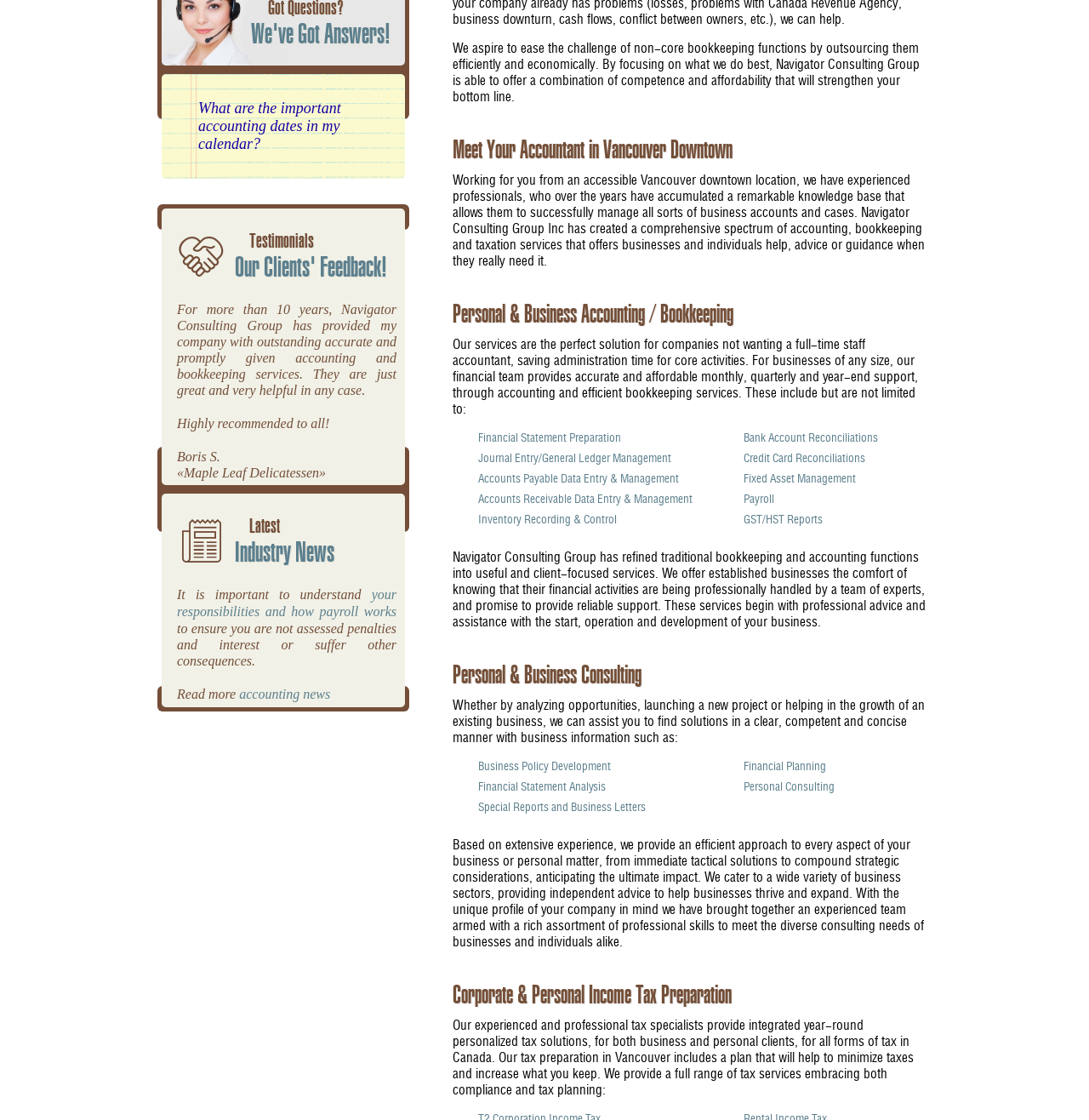Based on the element description http://bit.ly/2L4TMuX, identify the bounding box of the UI element in the given webpage screenshot. The coordinates should be in the format (top-left x, top-left y, bottom-right x, bottom-right y) and must be between 0 and 1.

None